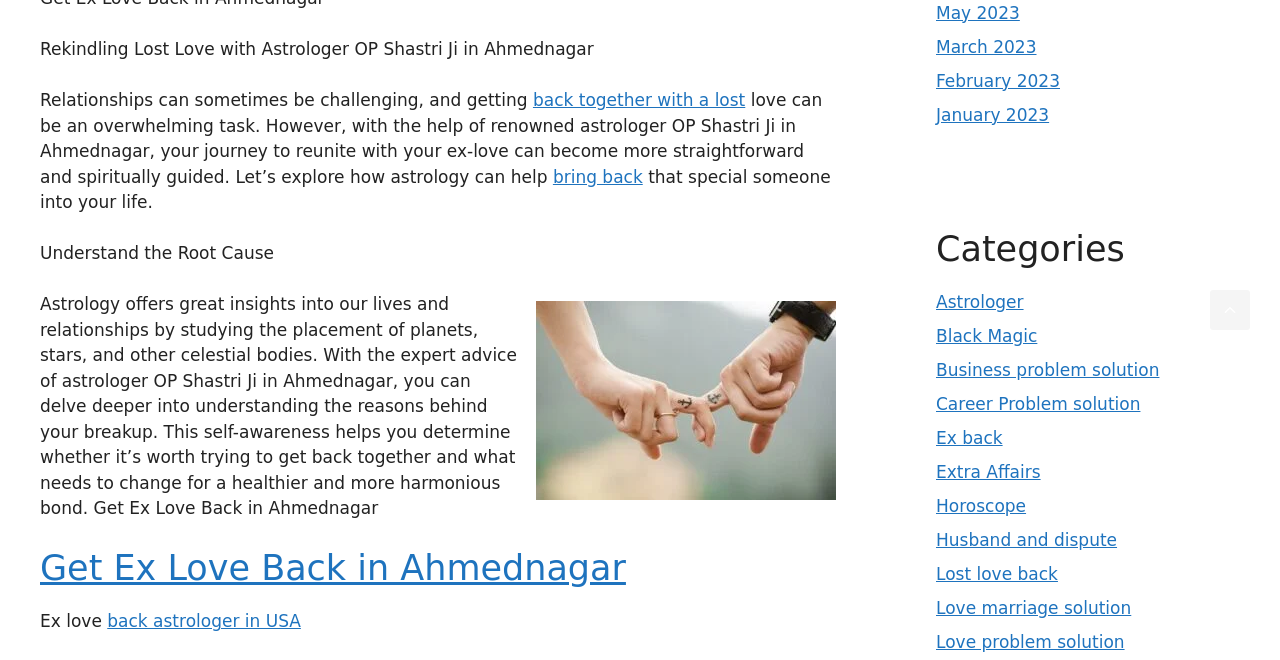Determine the bounding box coordinates for the area that should be clicked to carry out the following instruction: "Get help from astrologer OP Shastri Ji in Ahmednagar".

[0.416, 0.137, 0.582, 0.167]